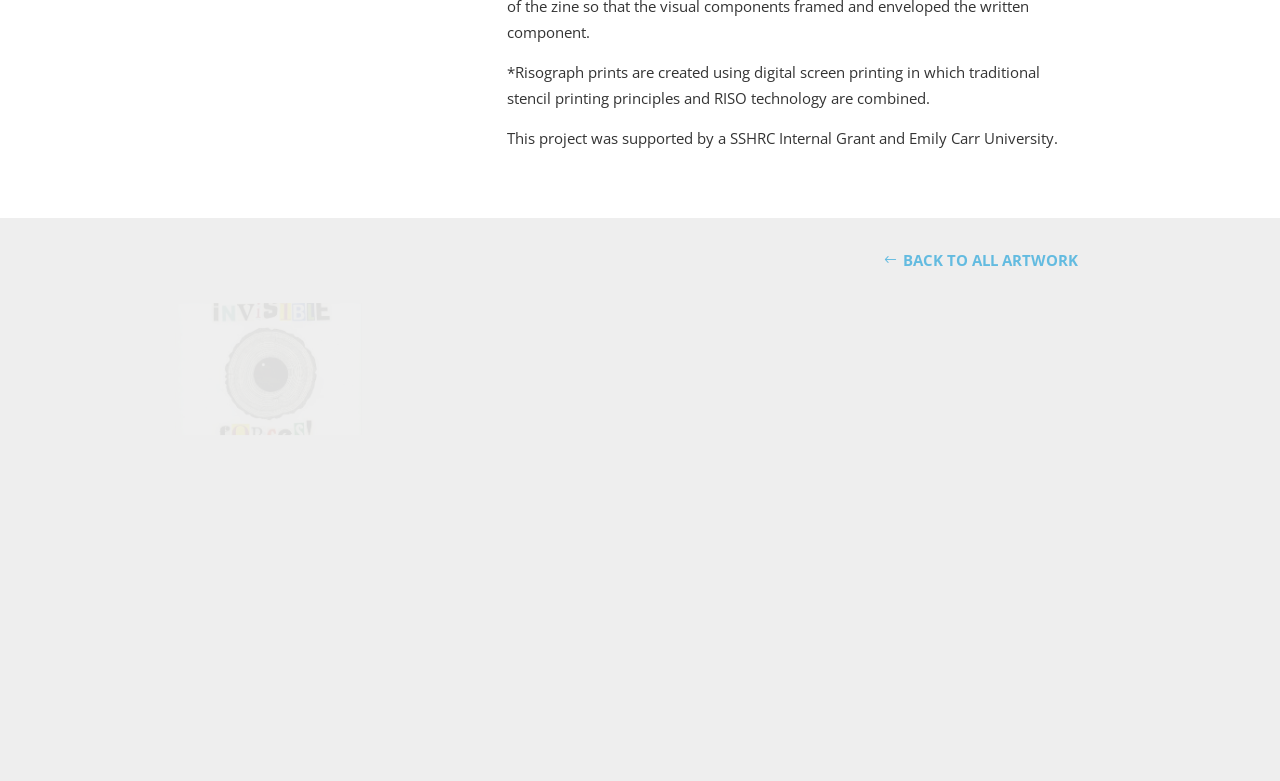Provide your answer in a single word or phrase: 
How many images are on this webpage?

10